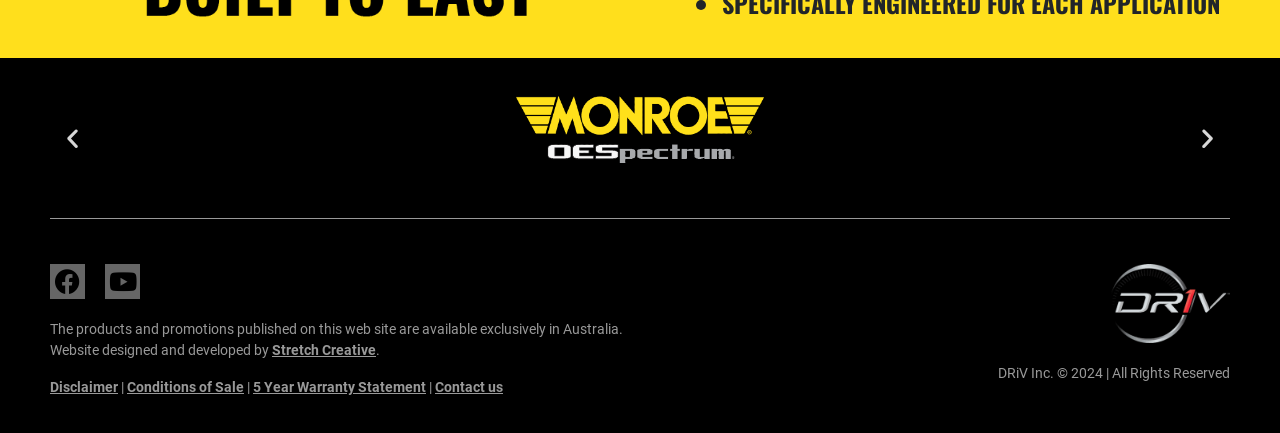Using the webpage screenshot and the element description Previous slide, determine the bounding box coordinates. Specify the coordinates in the format (top-left x, top-left y, bottom-right x, bottom-right y) with values ranging from 0 to 1.

[0.047, 0.291, 0.066, 0.348]